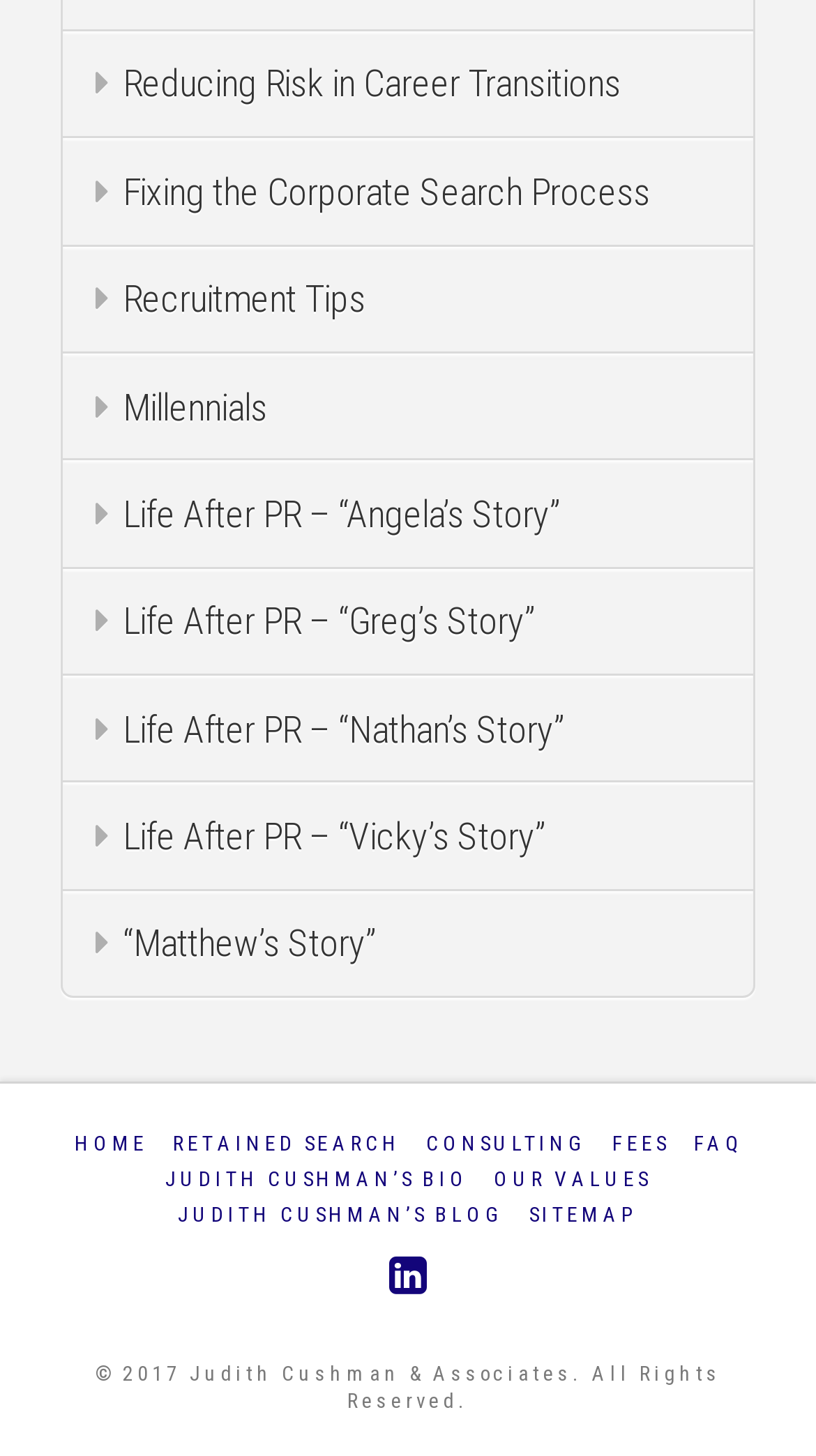Pinpoint the bounding box coordinates for the area that should be clicked to perform the following instruction: "connect on LinkedIn".

[0.477, 0.861, 0.523, 0.891]